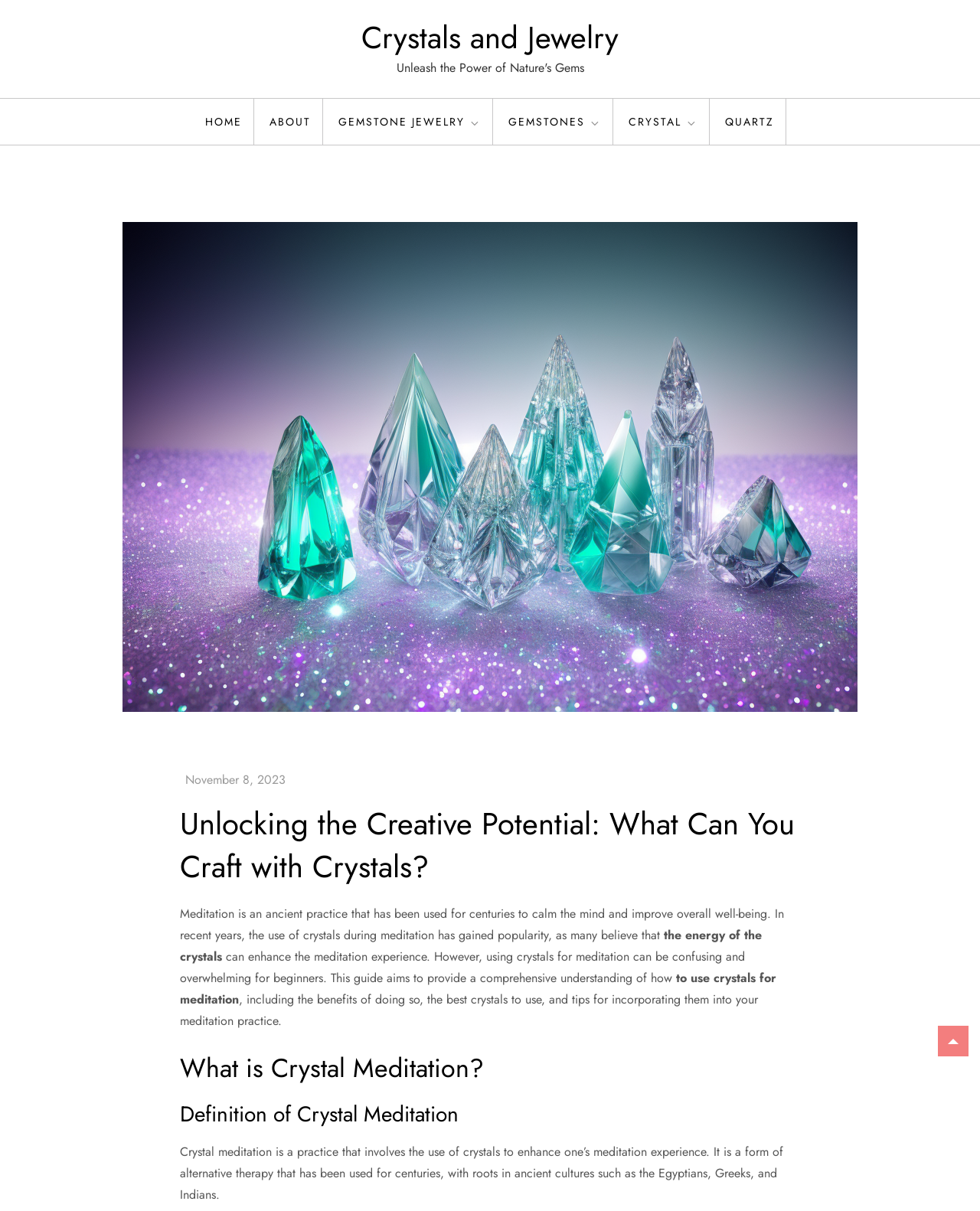What is the date mentioned in the webpage?
Please craft a detailed and exhaustive response to the question.

I found the date 'November 8, 2023' mentioned in the link with the bounding box coordinates [0.189, 0.637, 0.291, 0.651].